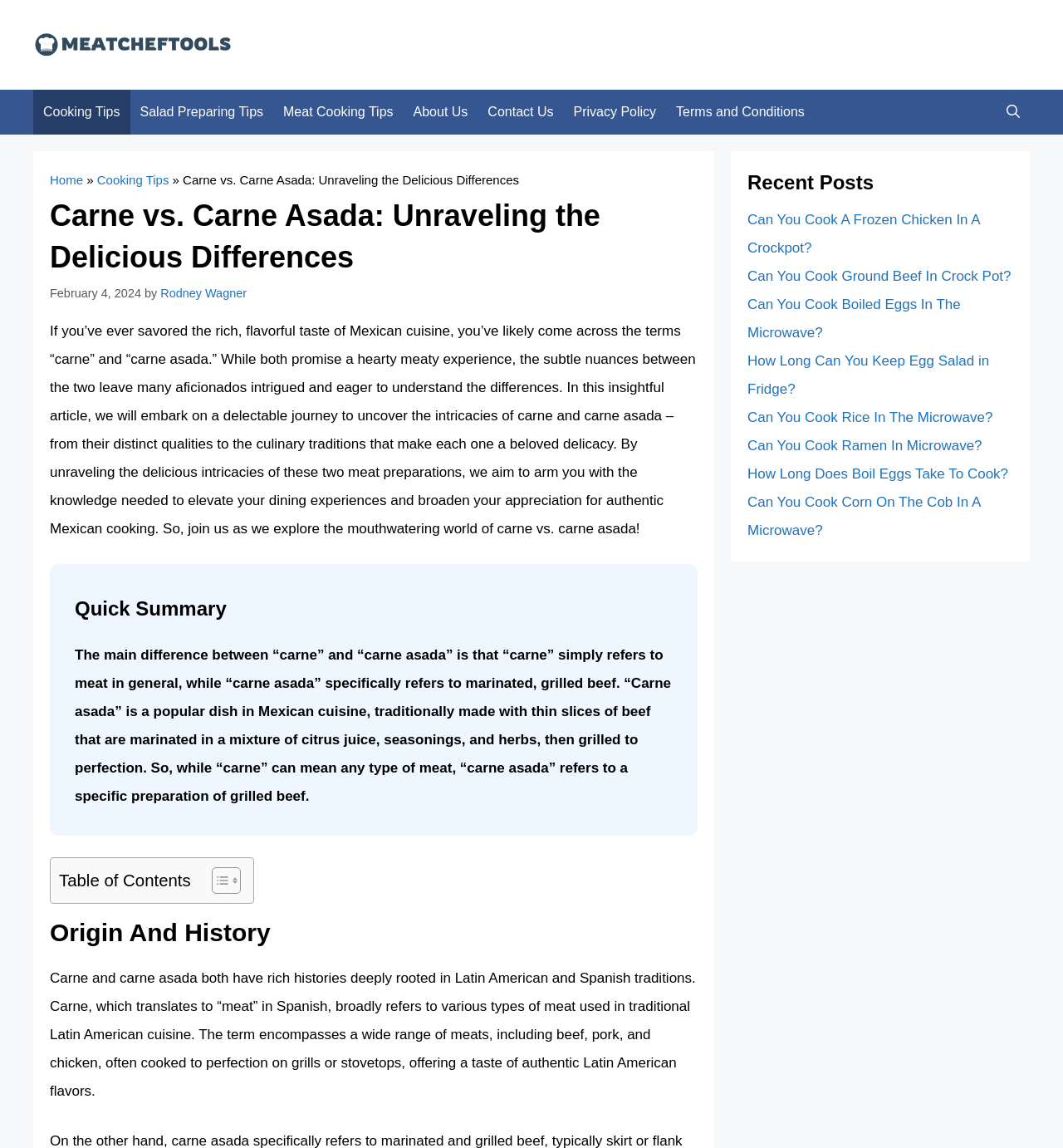Use one word or a short phrase to answer the question provided: 
What type of meat is specifically referred to in 'carne asada'?

Grilled beef